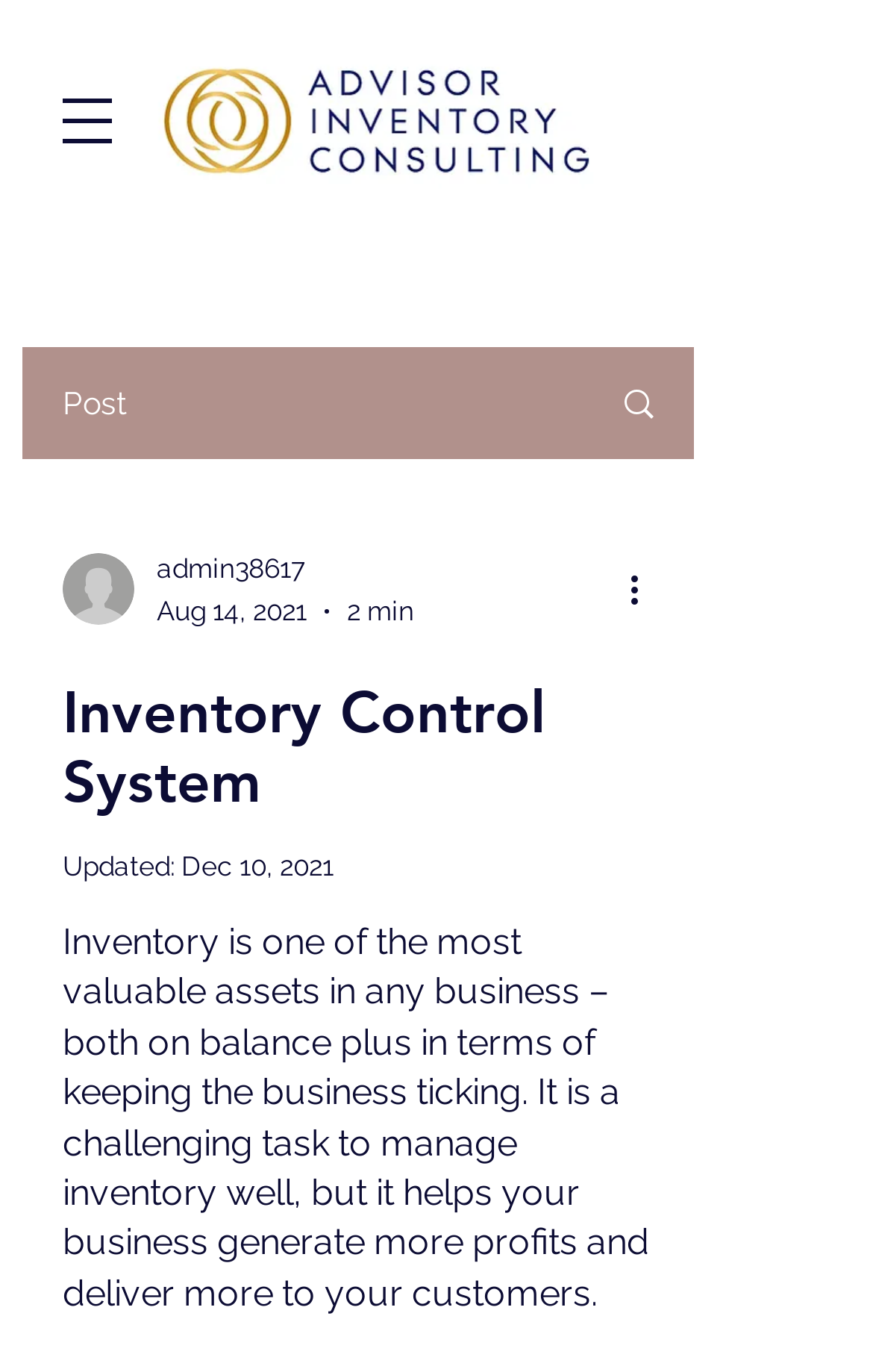Determine the bounding box coordinates (top-left x, top-left y, bottom-right x, bottom-right y) of the UI element described in the following text: parent_node: admin38617

[0.072, 0.403, 0.154, 0.455]